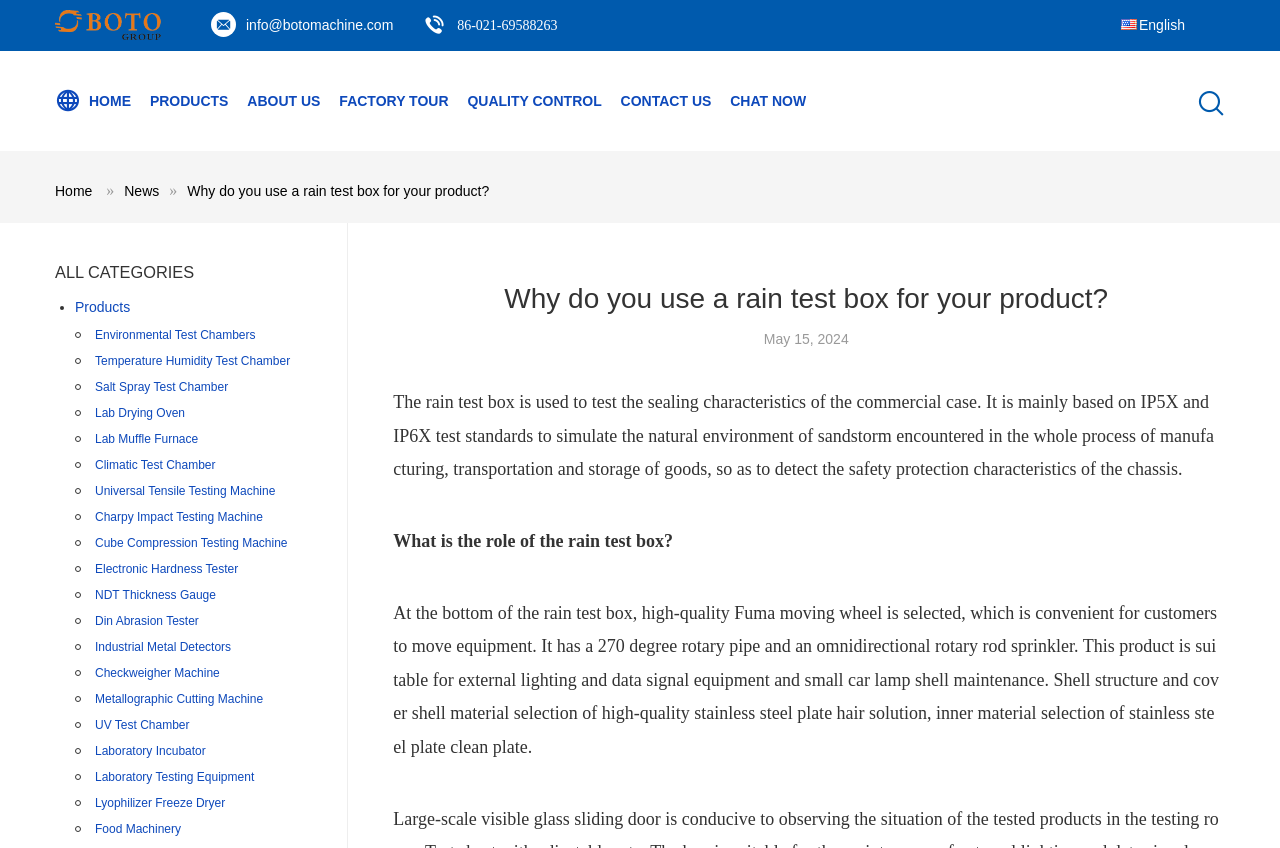Identify the bounding box coordinates for the UI element described as follows: "Chat Now". Ensure the coordinates are four float numbers between 0 and 1, formatted as [left, top, right, bottom].

[0.57, 0.06, 0.63, 0.178]